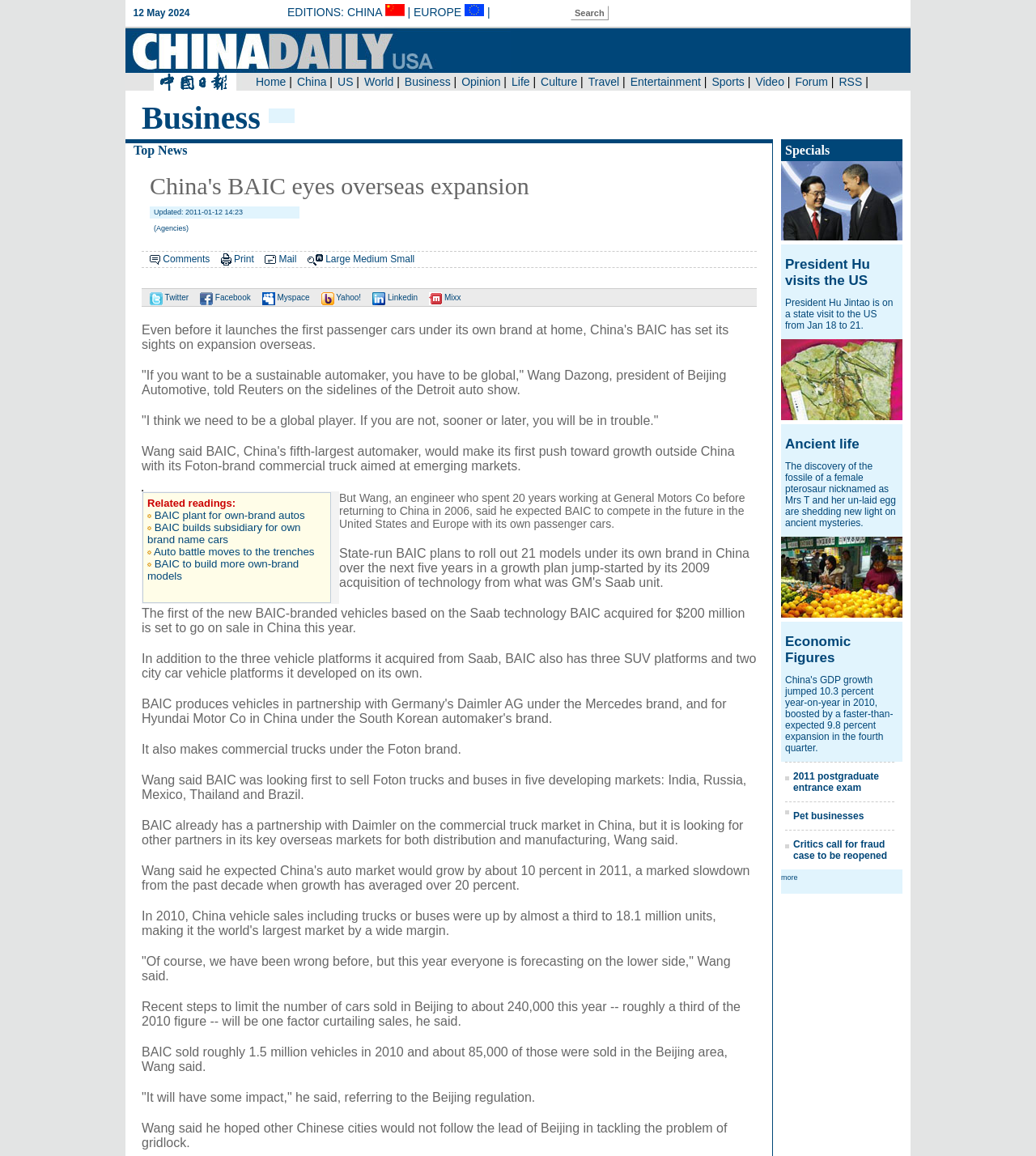Given the description "parent_node: Specials", provide the bounding box coordinates of the corresponding UI element.

[0.754, 0.326, 0.871, 0.338]